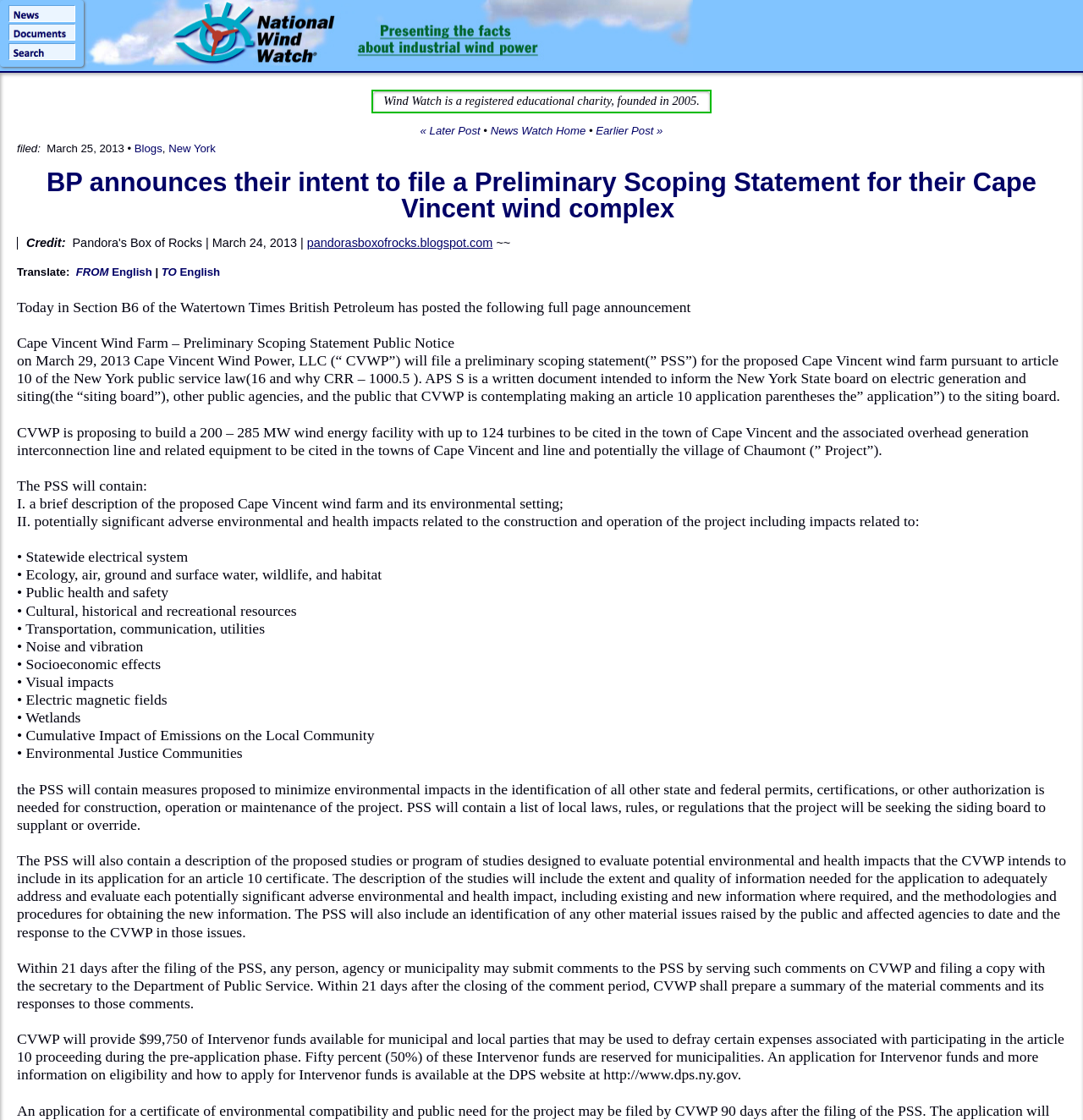Could you find the bounding box coordinates of the clickable area to complete this instruction: "Visit the 'Blogs' page"?

[0.124, 0.127, 0.15, 0.138]